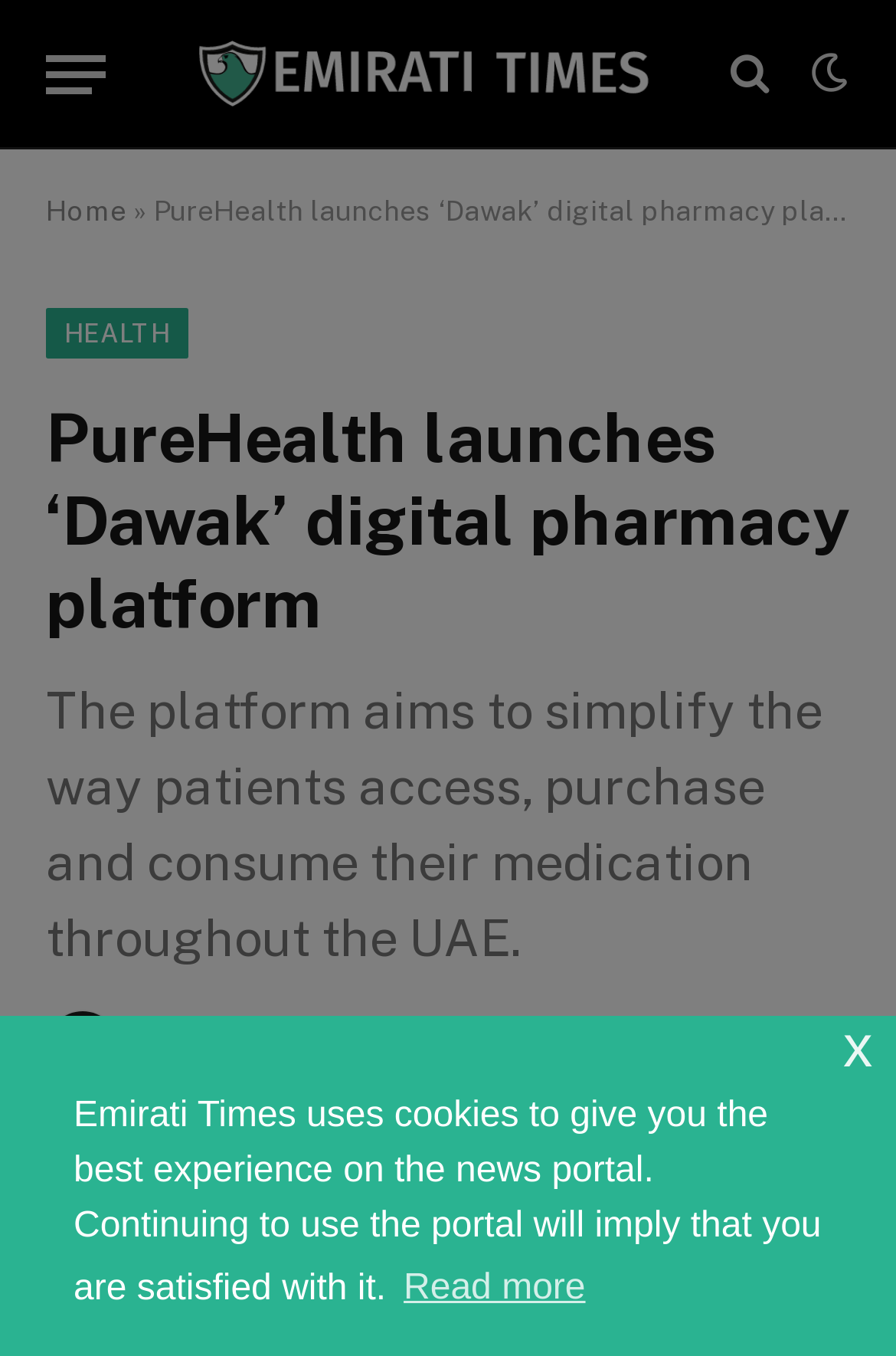Please identify the coordinates of the bounding box that should be clicked to fulfill this instruction: "Read more about 'HEALTH'".

[0.051, 0.228, 0.21, 0.265]